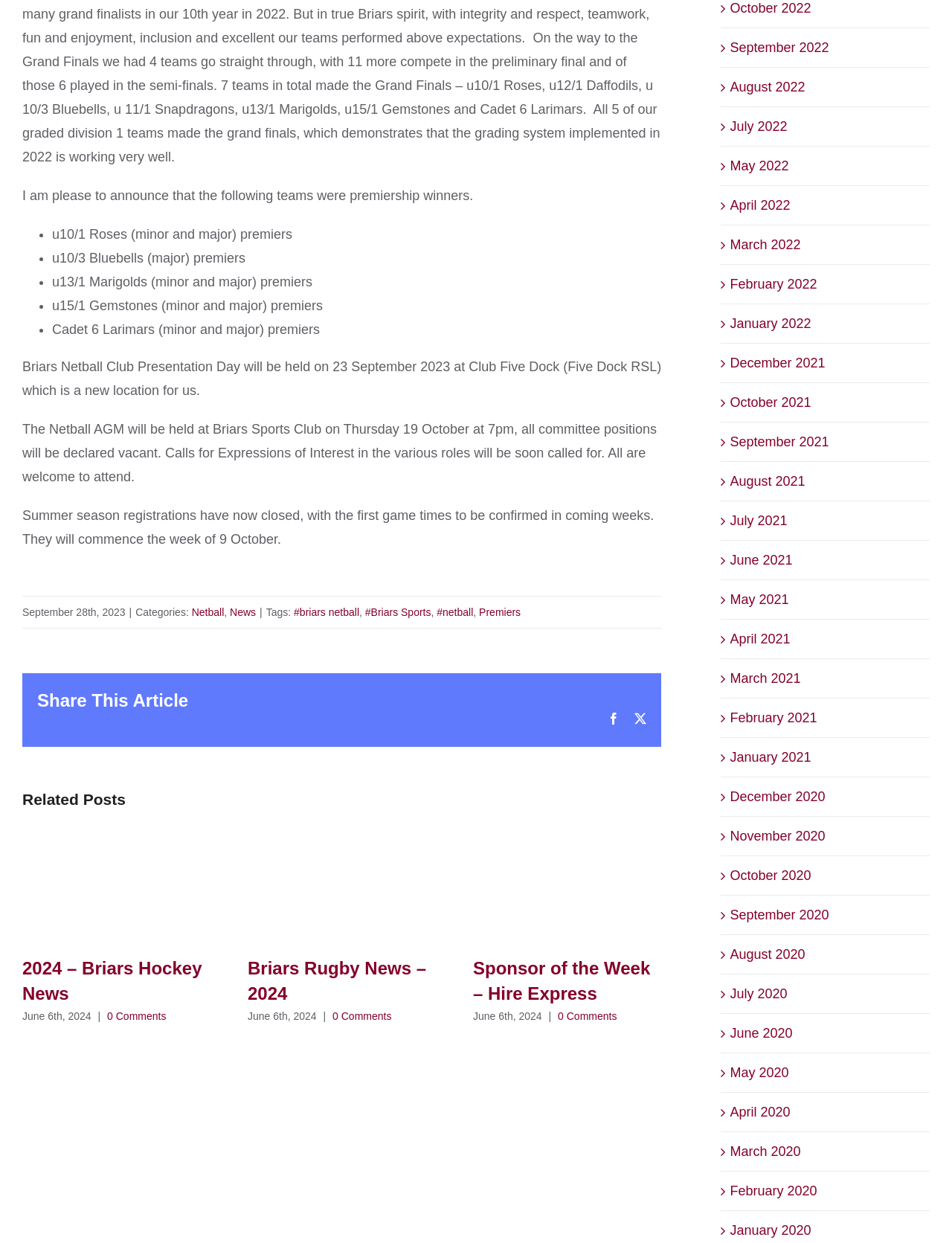Identify the bounding box coordinates for the UI element described as: "2024 – Briars Hockey News".

[0.023, 0.771, 0.212, 0.807]